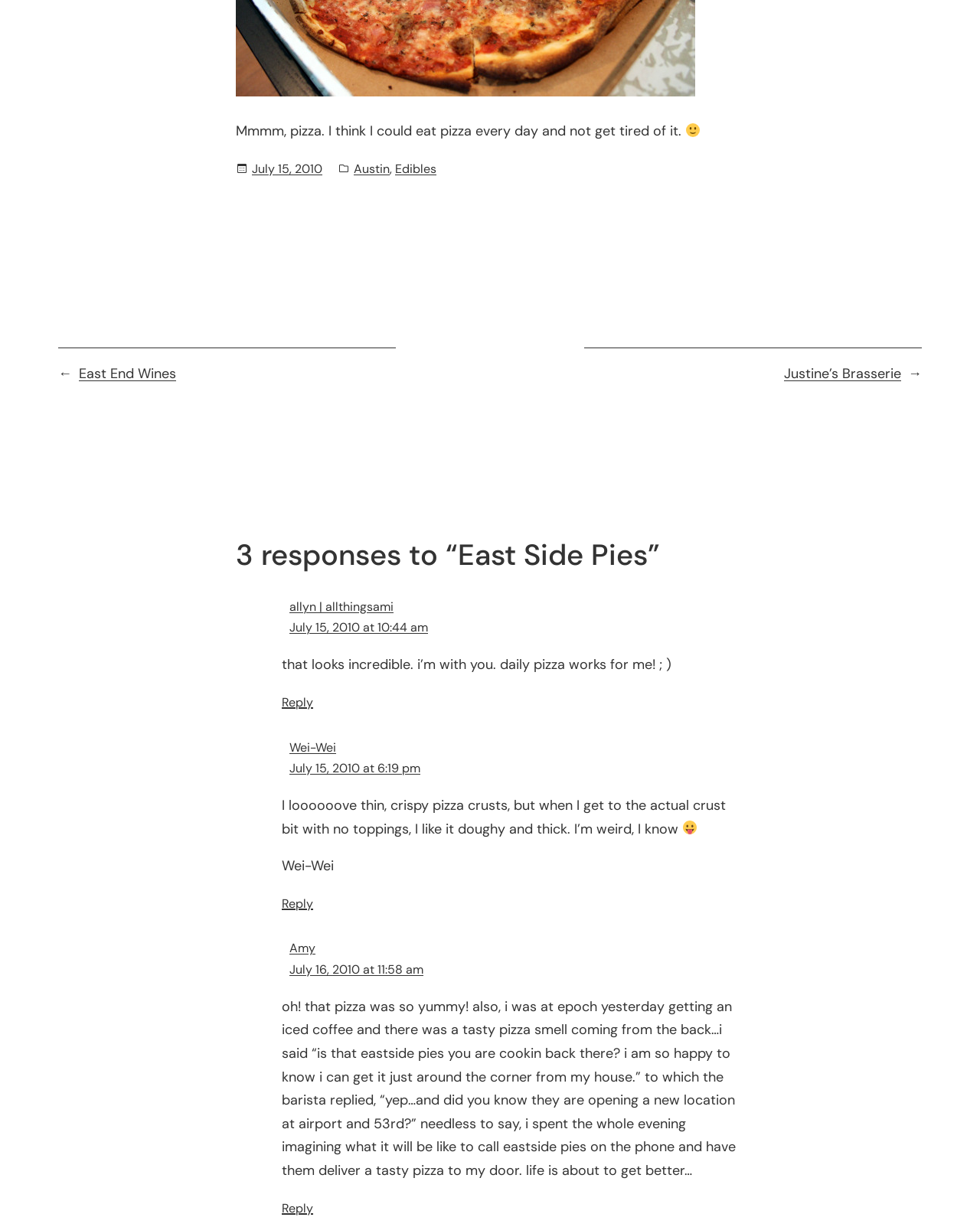Based on the element description "Wei-Wei", predict the bounding box coordinates of the UI element.

[0.295, 0.602, 0.343, 0.615]